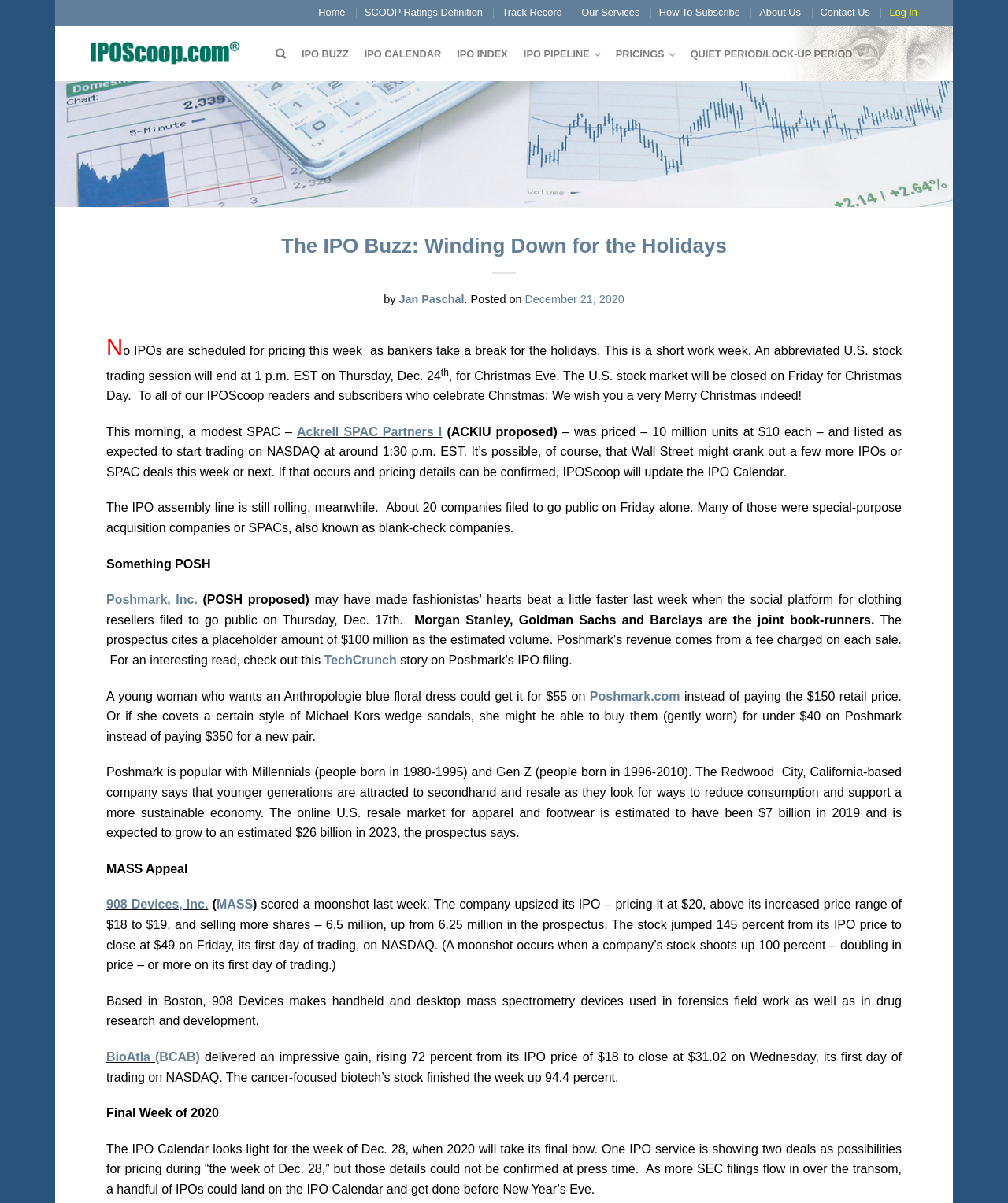What is Poshmark's revenue model?
Utilize the information in the image to give a detailed answer to the question.

Poshmark's revenue model is based on a fee charged on each sale, as mentioned in the webpage, which suggests that the company earns money by taking a commission on the sales made through its platform.